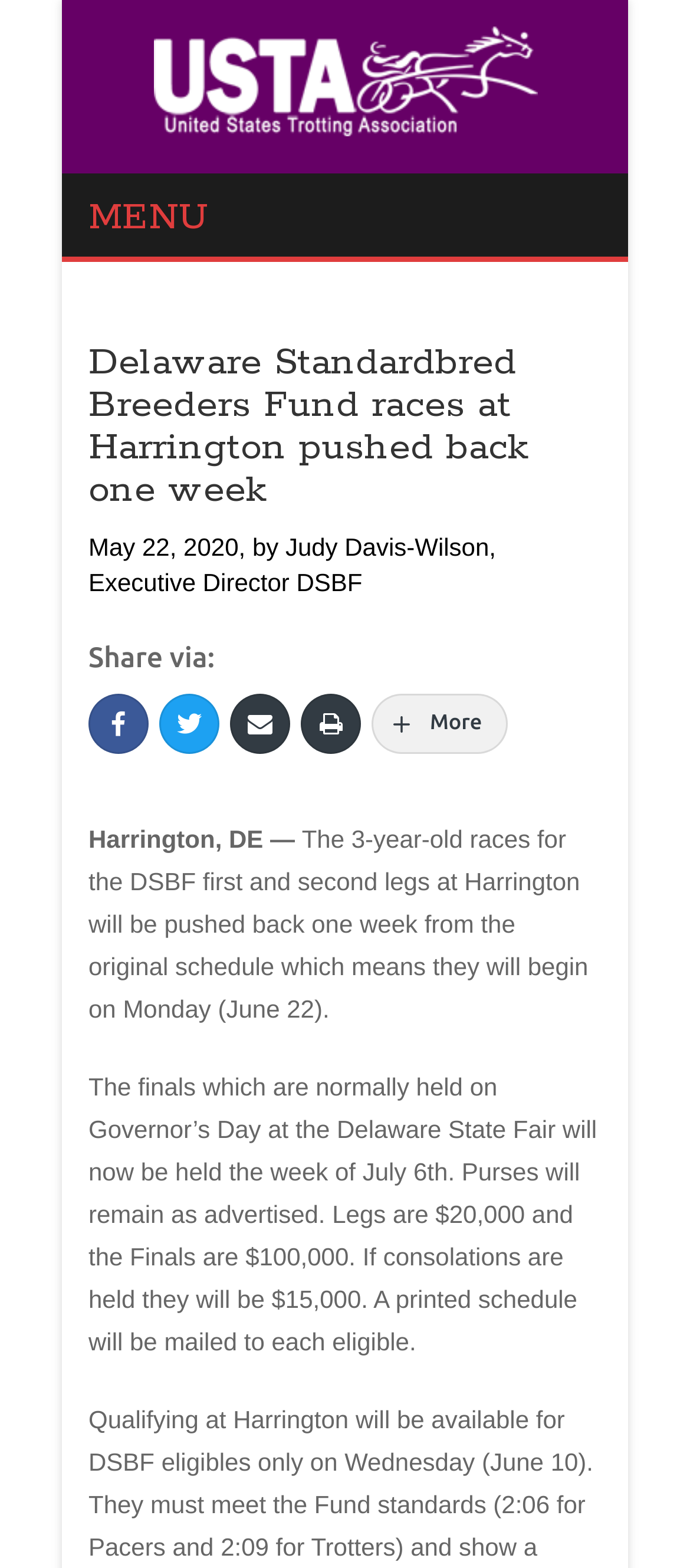Extract the bounding box coordinates for the UI element described as: "alt="U.S. Trotting News Logo"".

[0.222, 0.045, 0.778, 0.063]